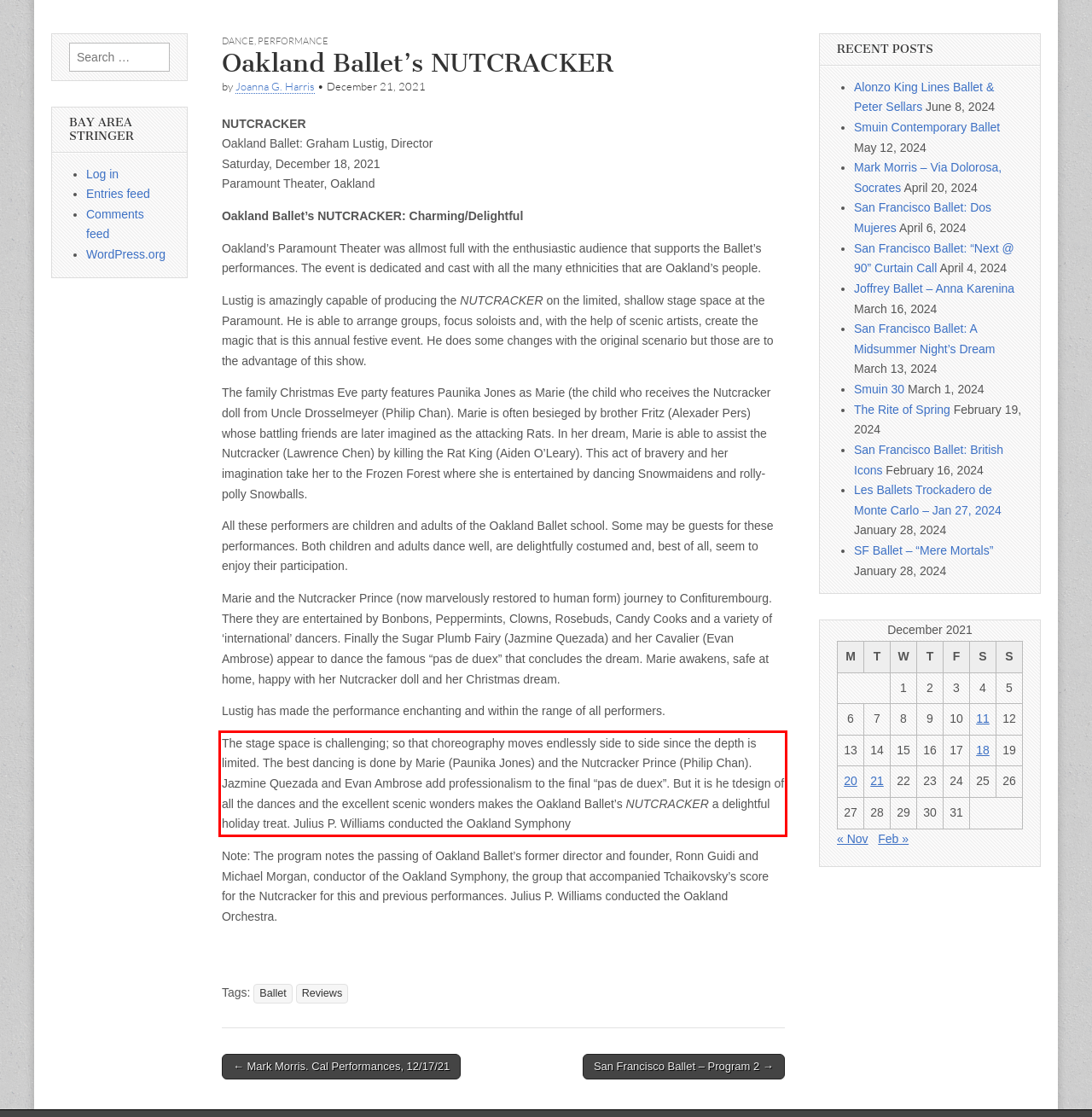Please examine the webpage screenshot and extract the text within the red bounding box using OCR.

The stage space is challenging; so that choreography moves endlessly side to side since the depth is limited. The best dancing is done by Marie (Paunika Jones) and the Nutcracker Prince (Philip Chan). Jazmine Quezada and Evan Ambrose add professionalism to the final “pas de duex”. But it is he tdesign of all the dances and the excellent scenic wonders makes the Oakland Ballet’s NUTCRACKER a delightful holiday treat. Julius P. Williams conducted the Oakland Symphony